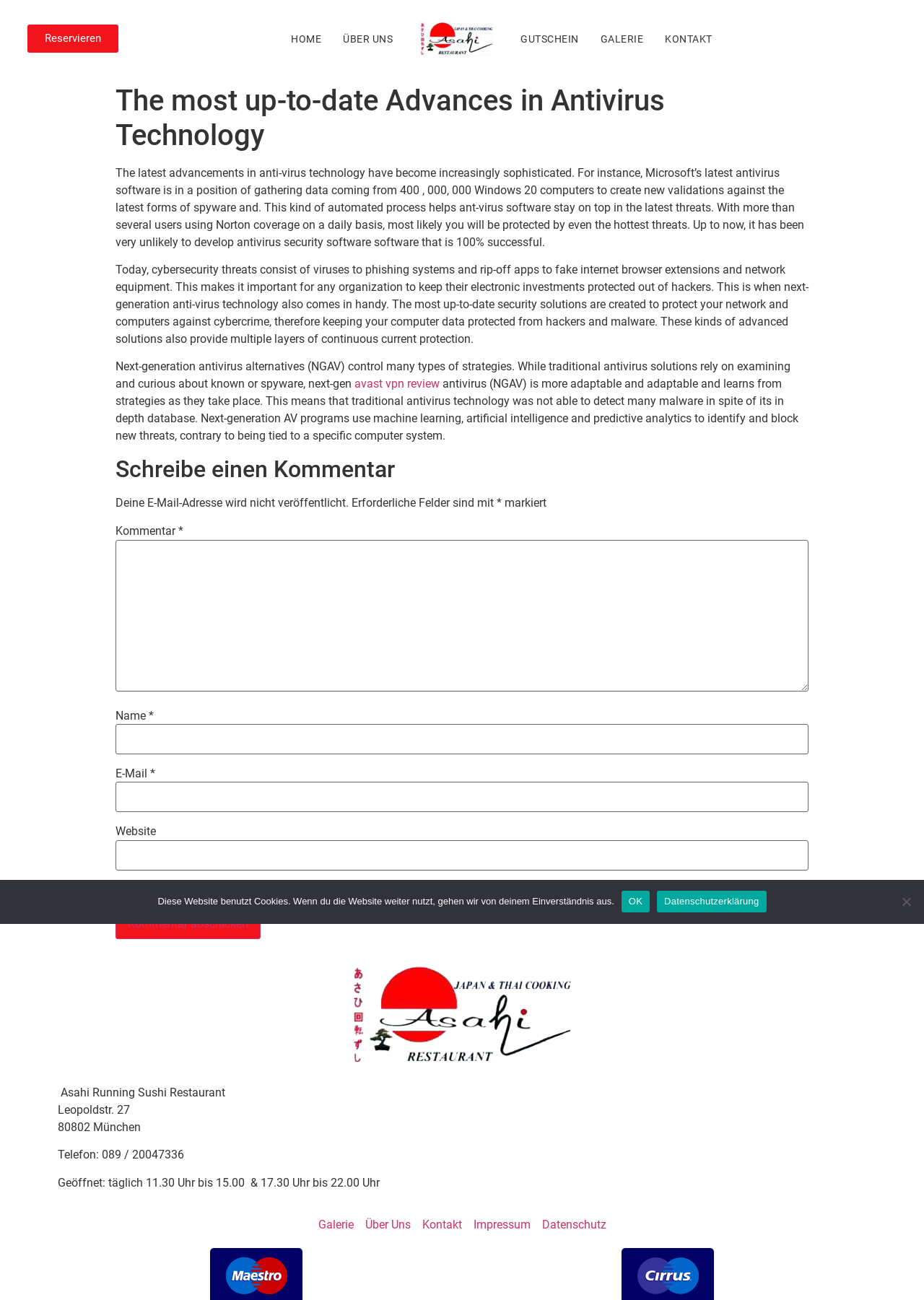Please answer the following question using a single word or phrase: 
What is the phone number of the restaurant?

089 / 20047336